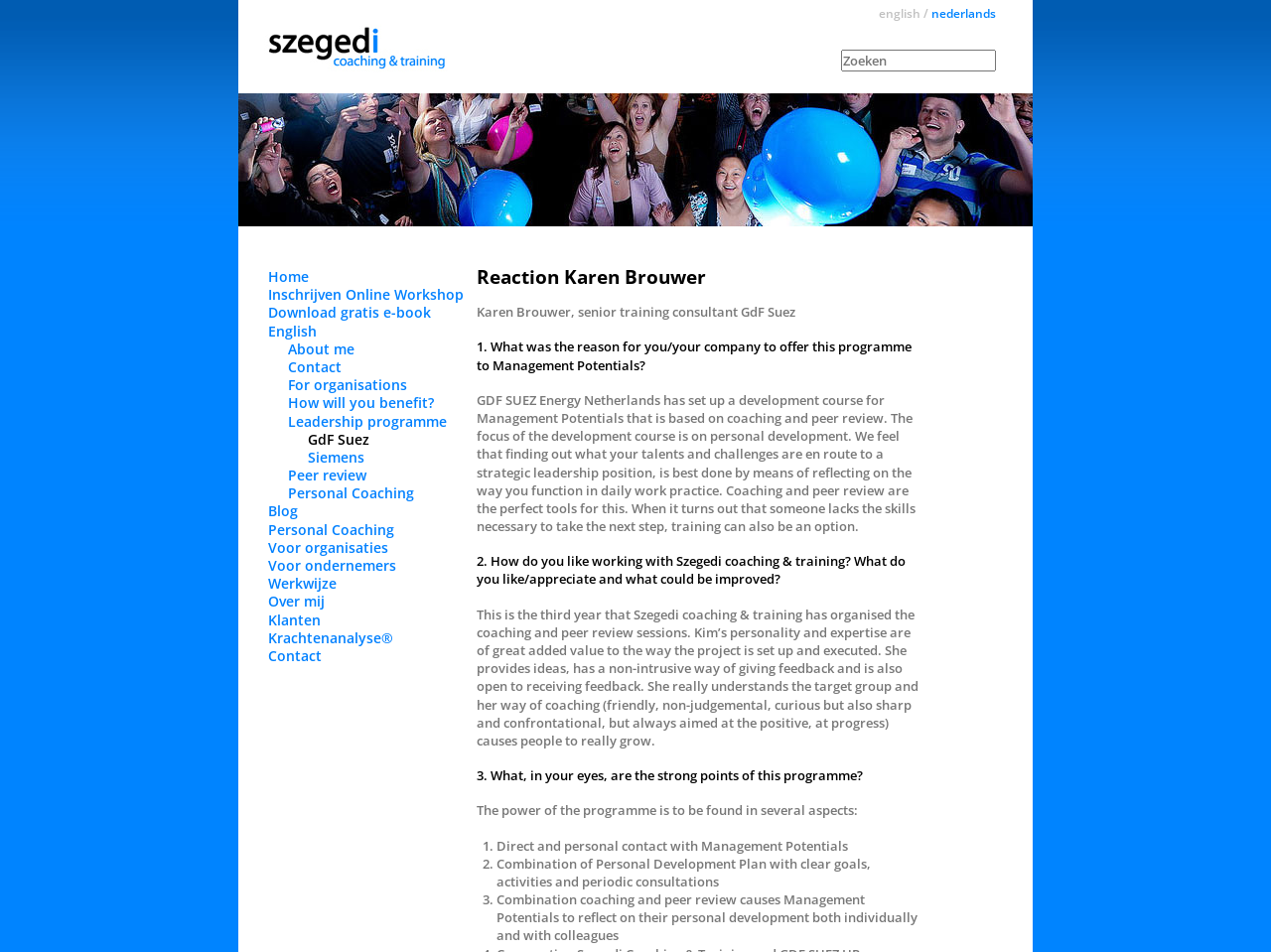Kindly respond to the following question with a single word or a brief phrase: 
What is the name of the company that set up the development course?

GDF SUEZ Energy Netherlands